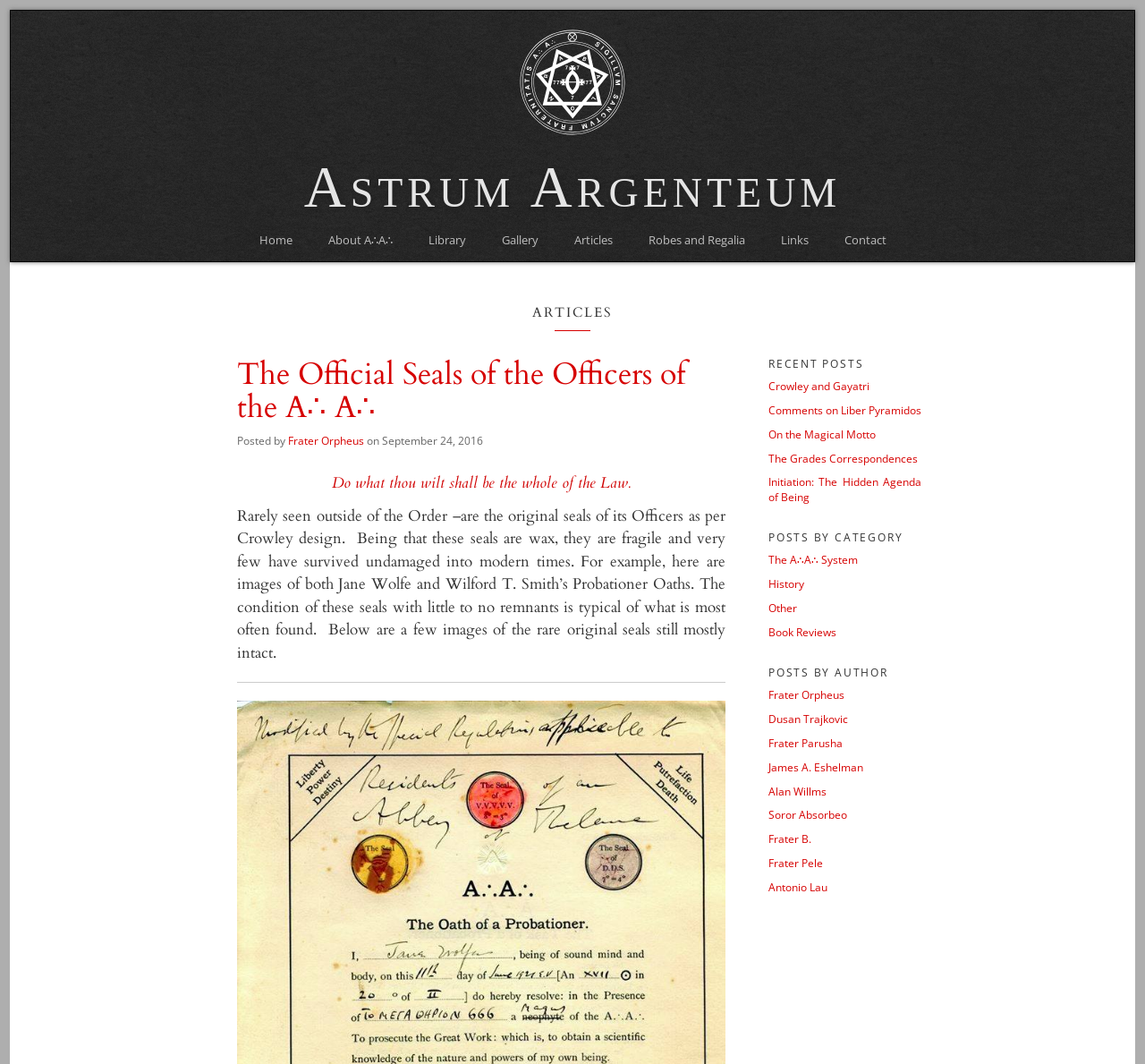How many categories are there in the 'POSTS BY CATEGORY' section?
Answer with a single word or phrase, using the screenshot for reference.

5